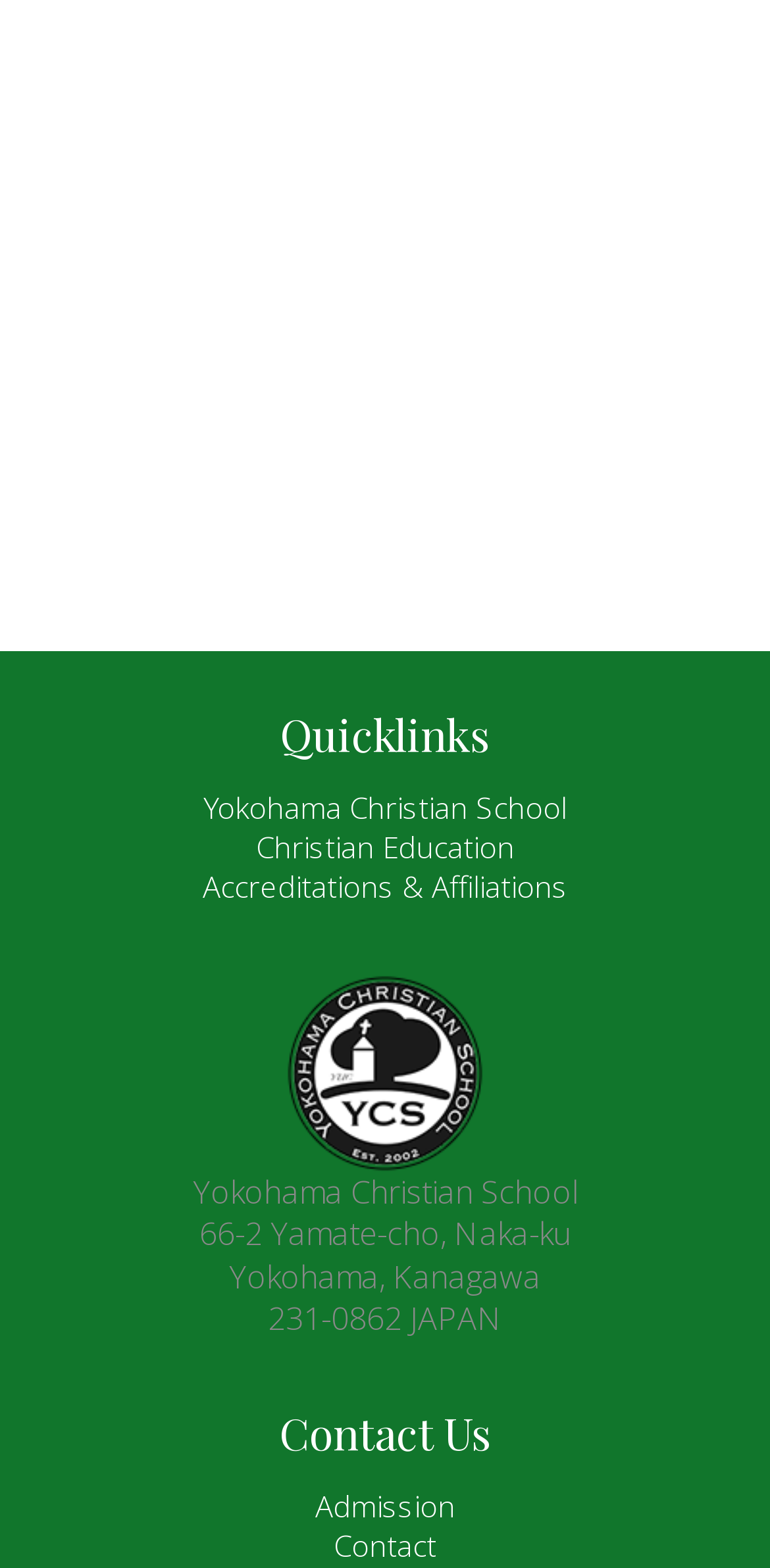What is the name of the school?
Answer the question with a single word or phrase derived from the image.

Yokohama Christian School